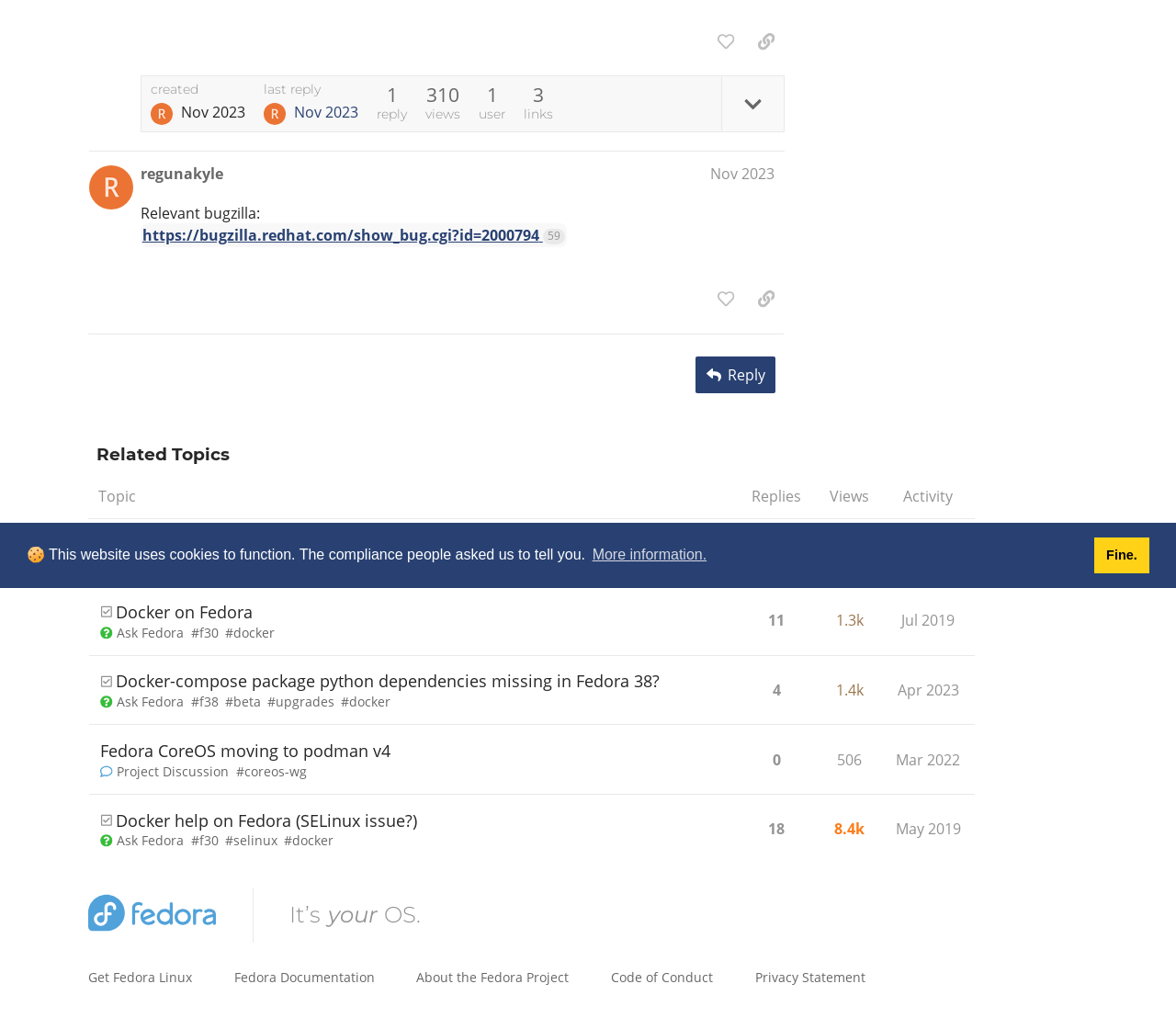Provide the bounding box coordinates of the HTML element this sentence describes: "placeholder="Pick a Date"".

None